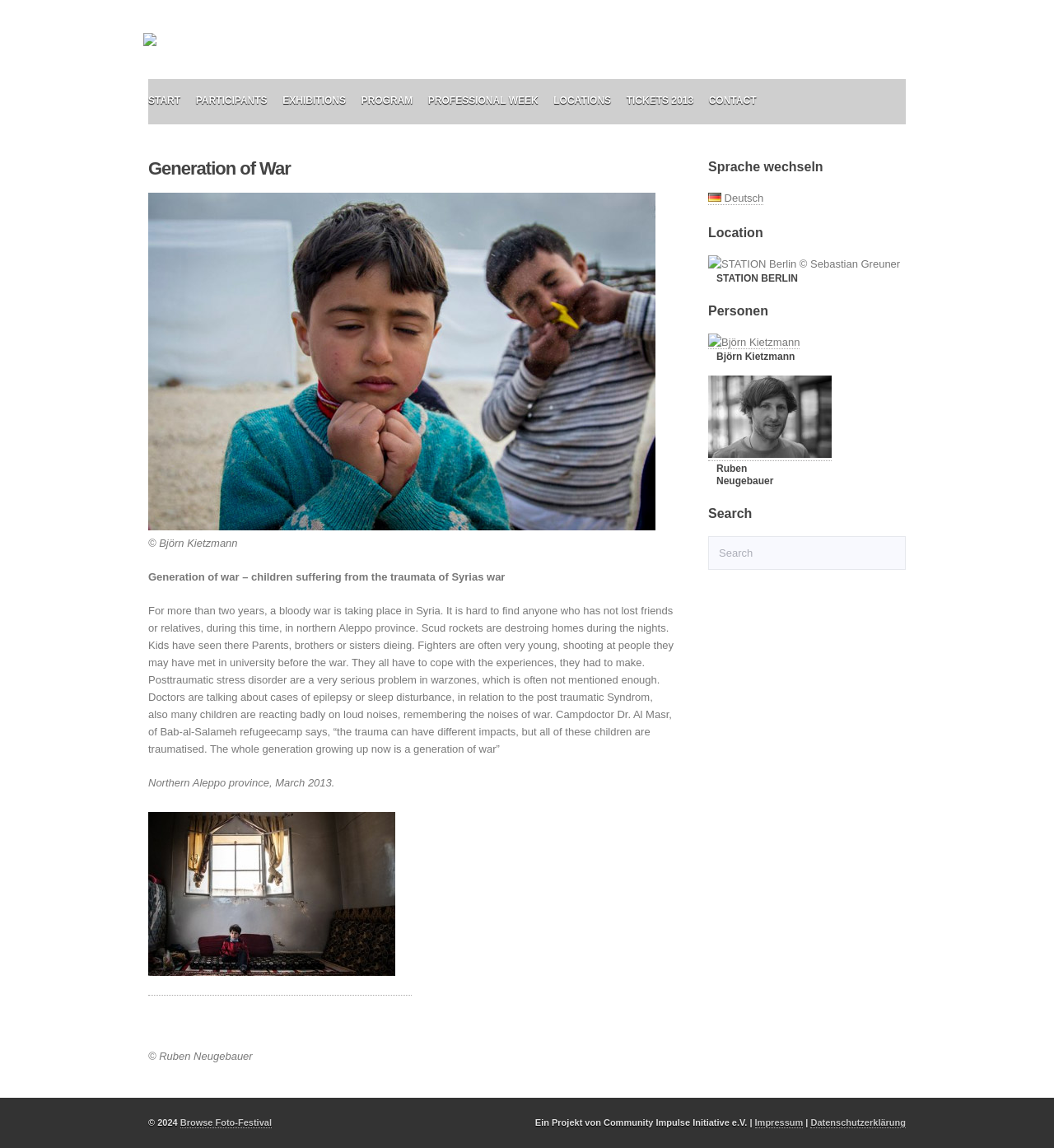Determine the bounding box coordinates of the clickable element to complete this instruction: "Change language to Deutsch". Provide the coordinates in the format of four float numbers between 0 and 1, [left, top, right, bottom].

[0.672, 0.167, 0.724, 0.179]